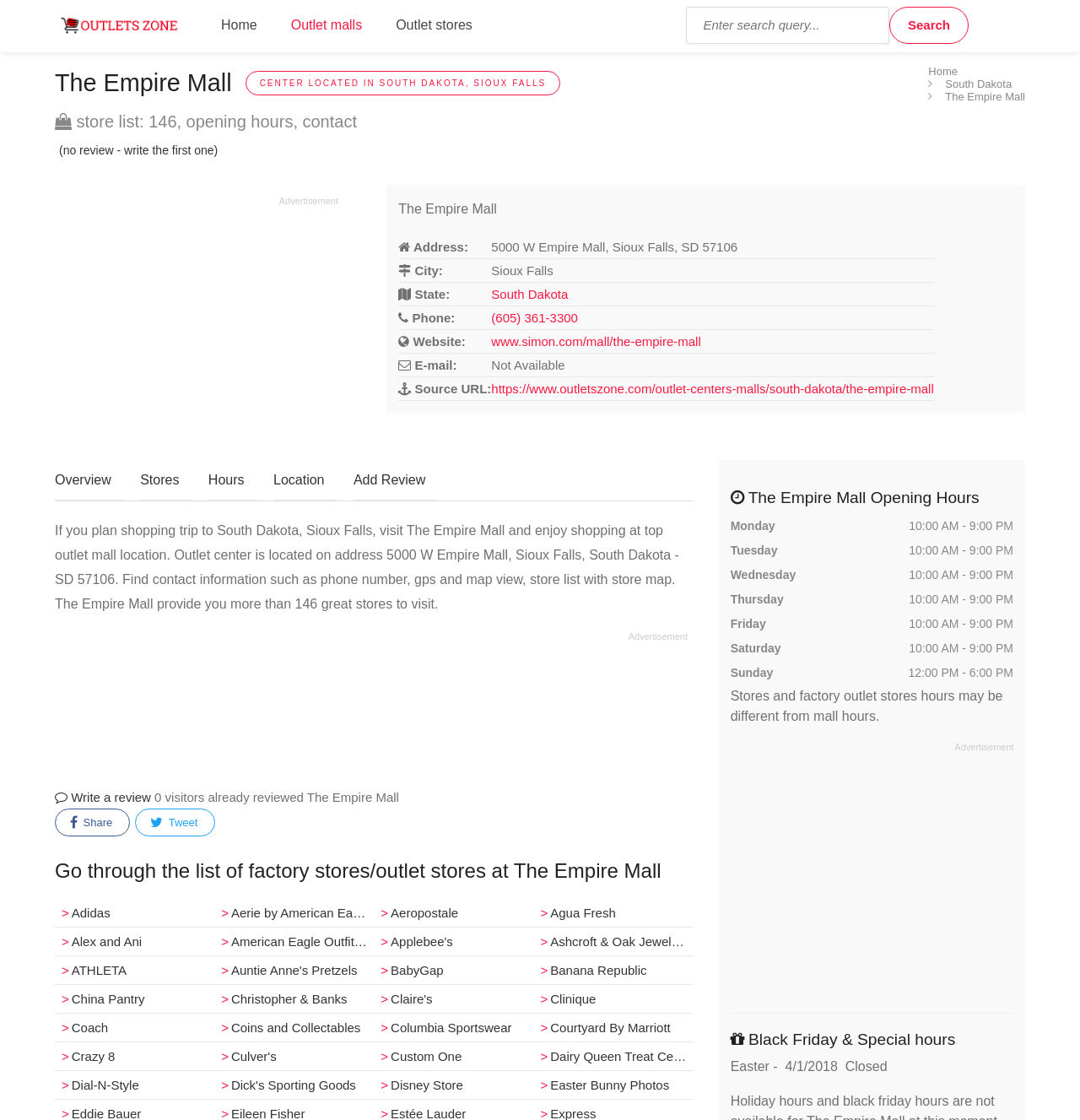Please locate the bounding box coordinates of the region I need to click to follow this instruction: "Get the mall's address".

[0.455, 0.21, 0.865, 0.231]